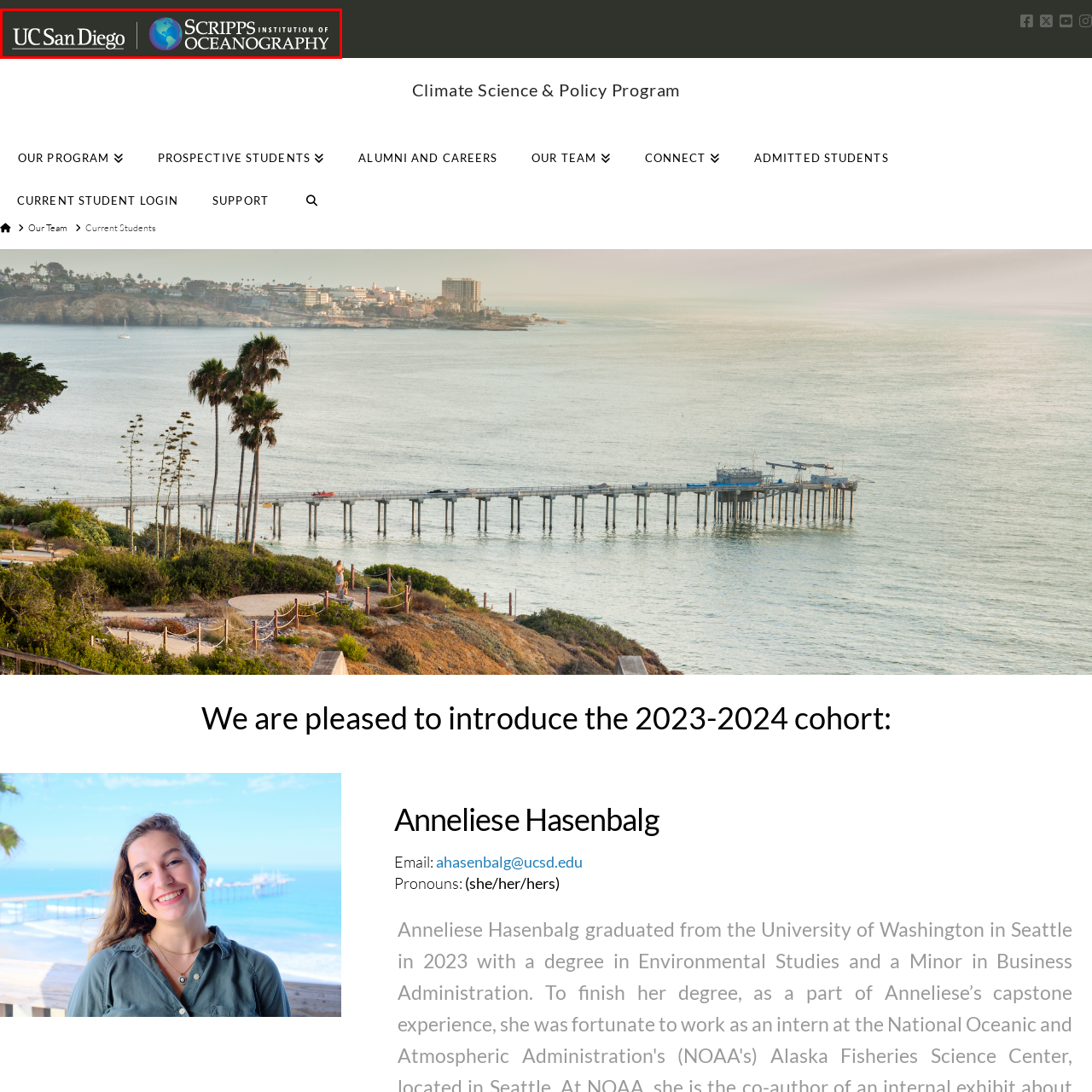Give an in-depth description of the scene depicted in the red-outlined box.

This image features the logos of UC San Diego and the Scripps Institution of Oceanography. The UC San Diego logo is prominently displayed on the left, showcasing the university's name in a bold font. Adjacent to it, the Scripps Institution of Oceanography logo features a depiction of the Earth, symbolizing the institution's focus on oceanographic research. The logos are presented against a dark background, enhancing their visibility and significance as part of the university's branding, particularly within the context of the Climate Science & Policy Program. This visual representation emphasizes the collaboration and academic excellence associated with both institutions.